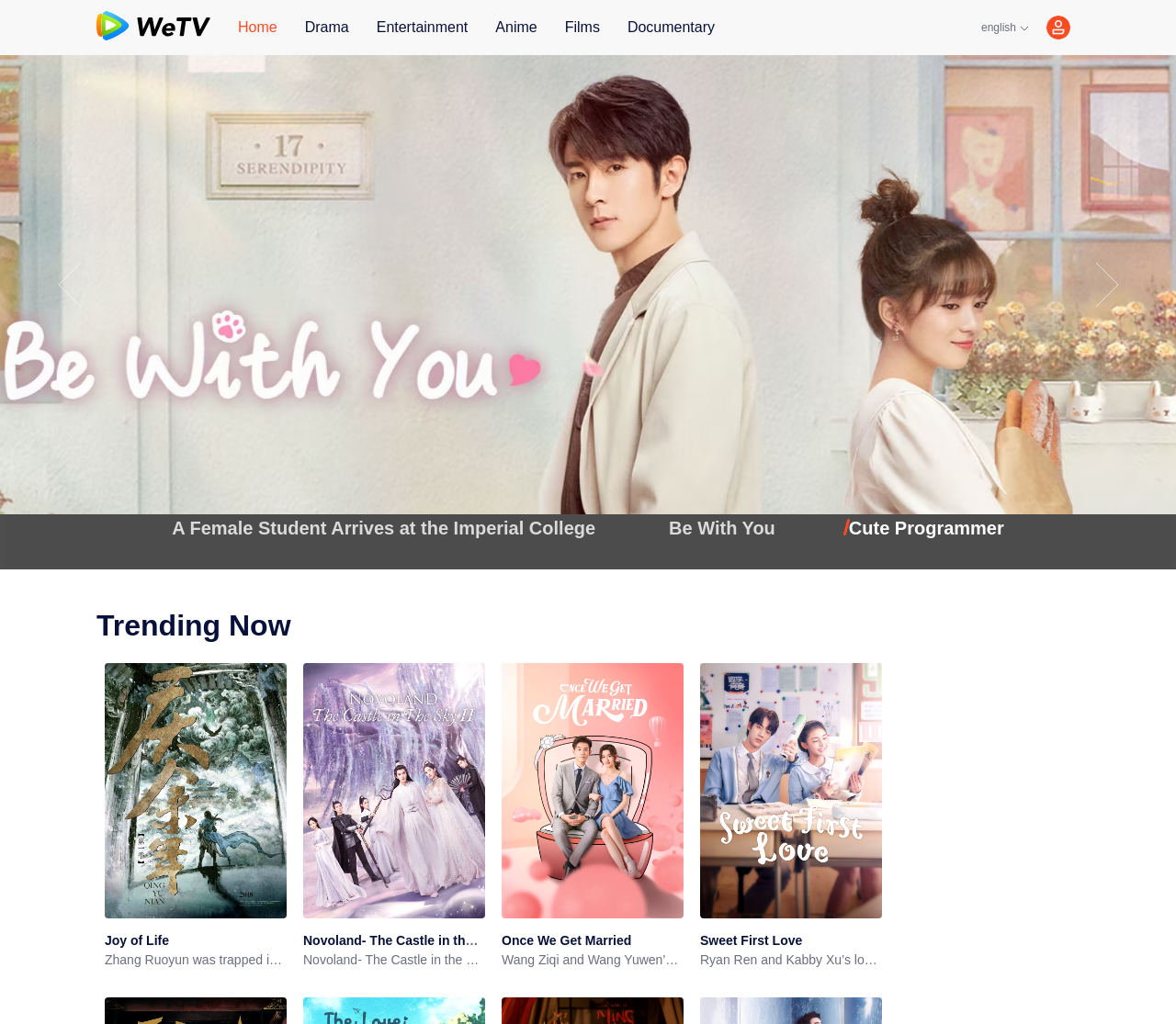Locate the coordinates of the bounding box for the clickable region that fulfills this instruction: "View 'Joy of Life' details".

[0.089, 0.648, 0.244, 0.897]